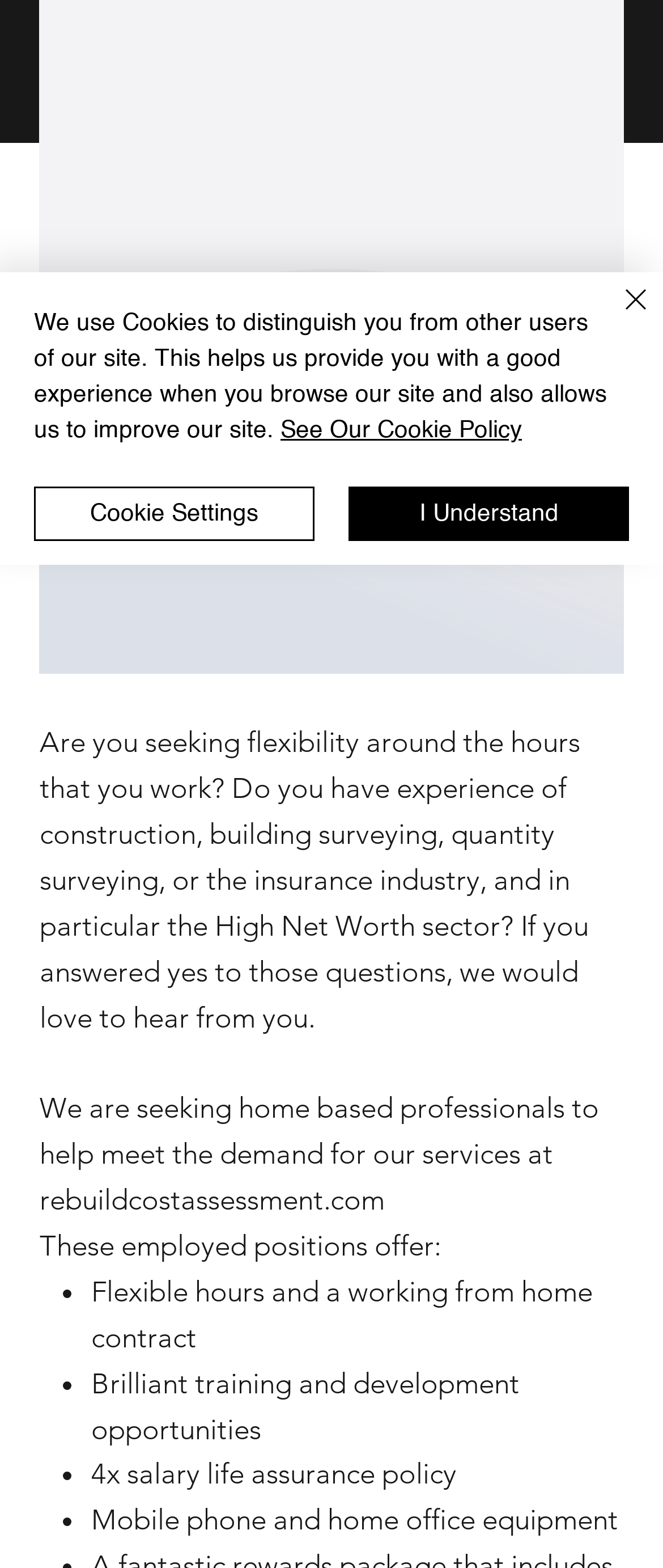Bounding box coordinates are specified in the format (top-left x, top-left y, bottom-right x, bottom-right y). All values are floating point numbers bounded between 0 and 1. Please provide the bounding box coordinate of the region this sentence describes: I Understand

[0.526, 0.31, 0.949, 0.345]